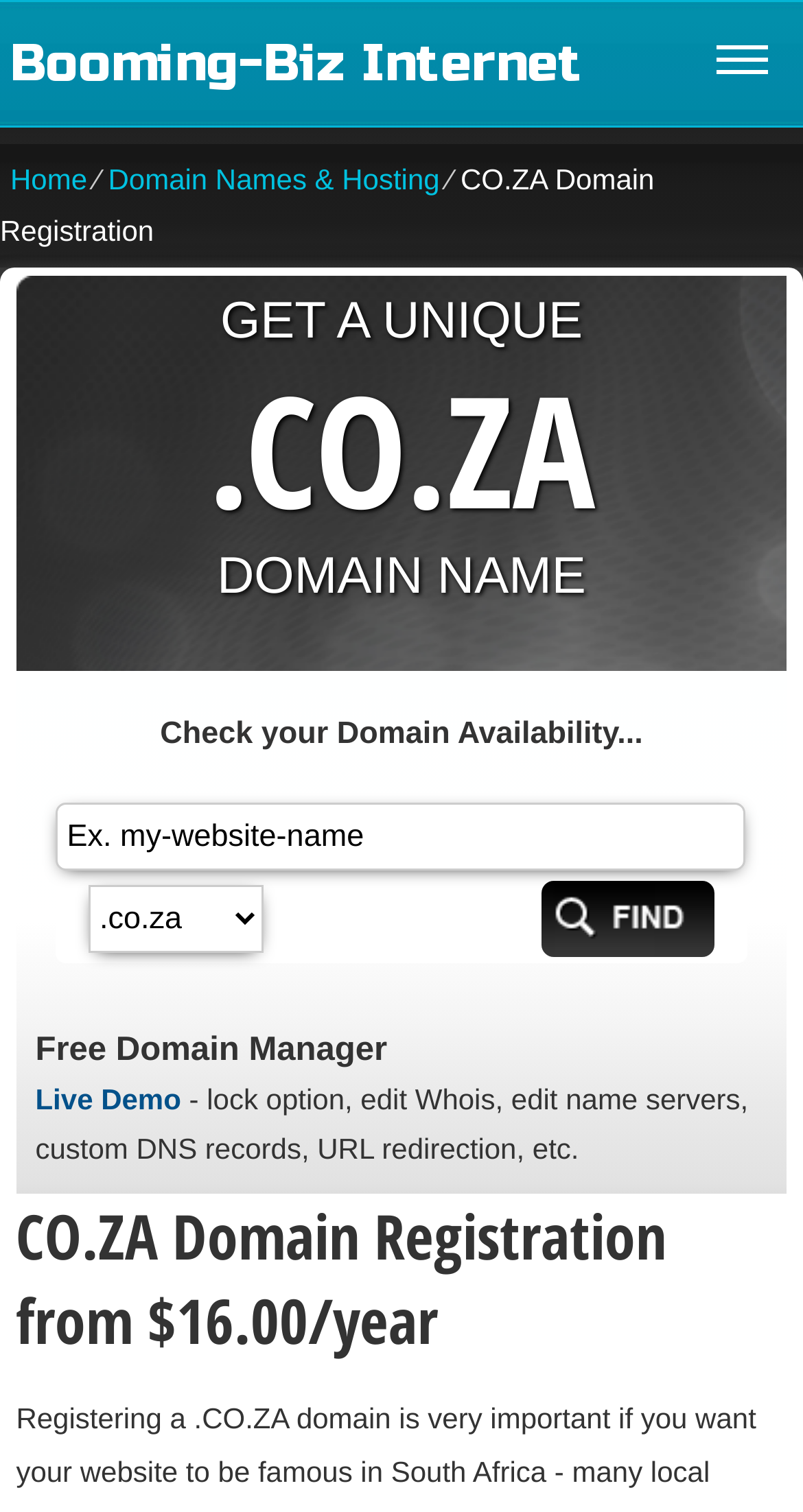Please answer the following question using a single word or phrase: 
What is the purpose of the 'Live Demo' link?

Demonstrate domain manager